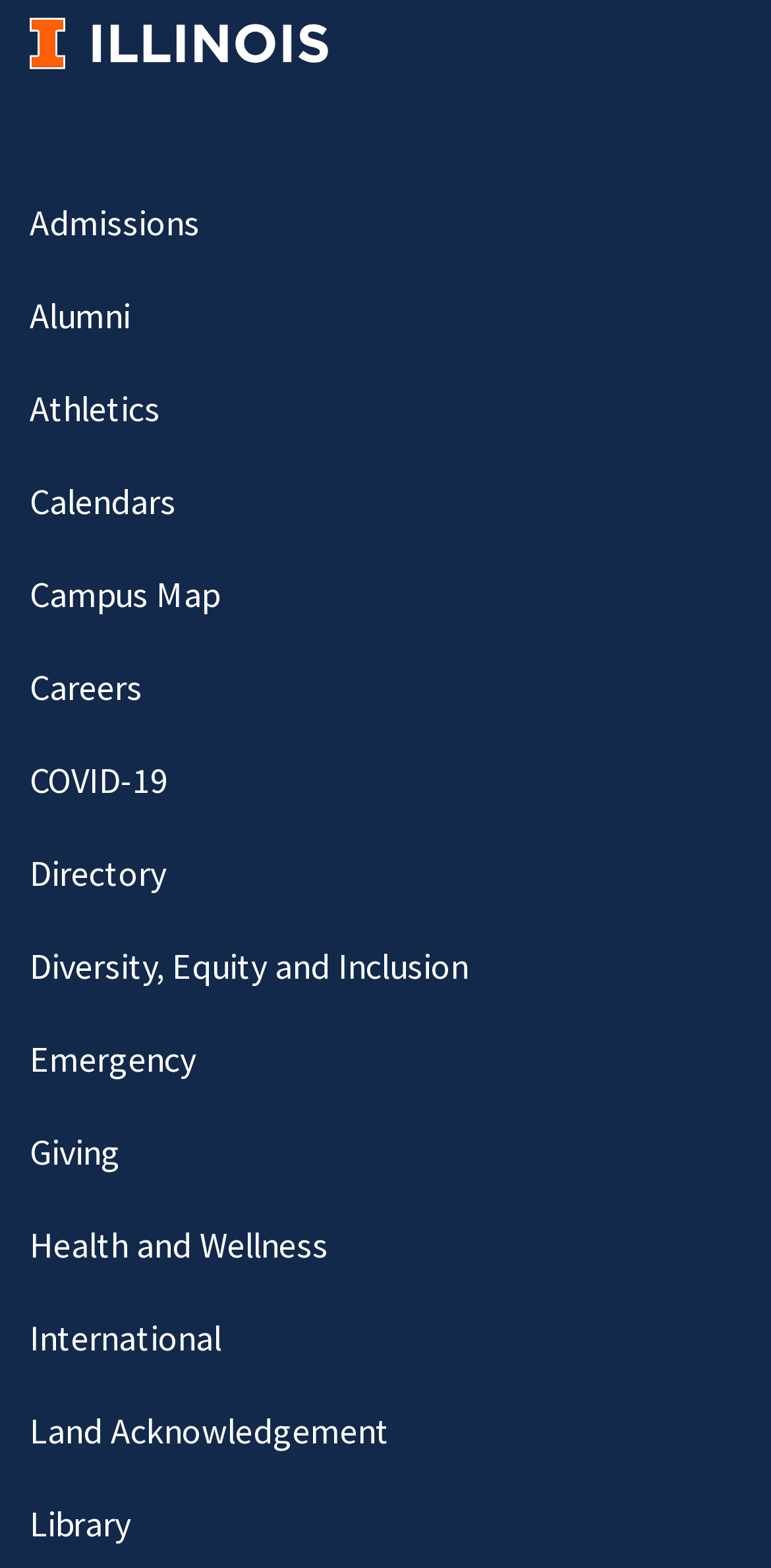Please mark the bounding box coordinates of the area that should be clicked to carry out the instruction: "Check the Campus Map".

[0.038, 0.354, 0.285, 0.405]